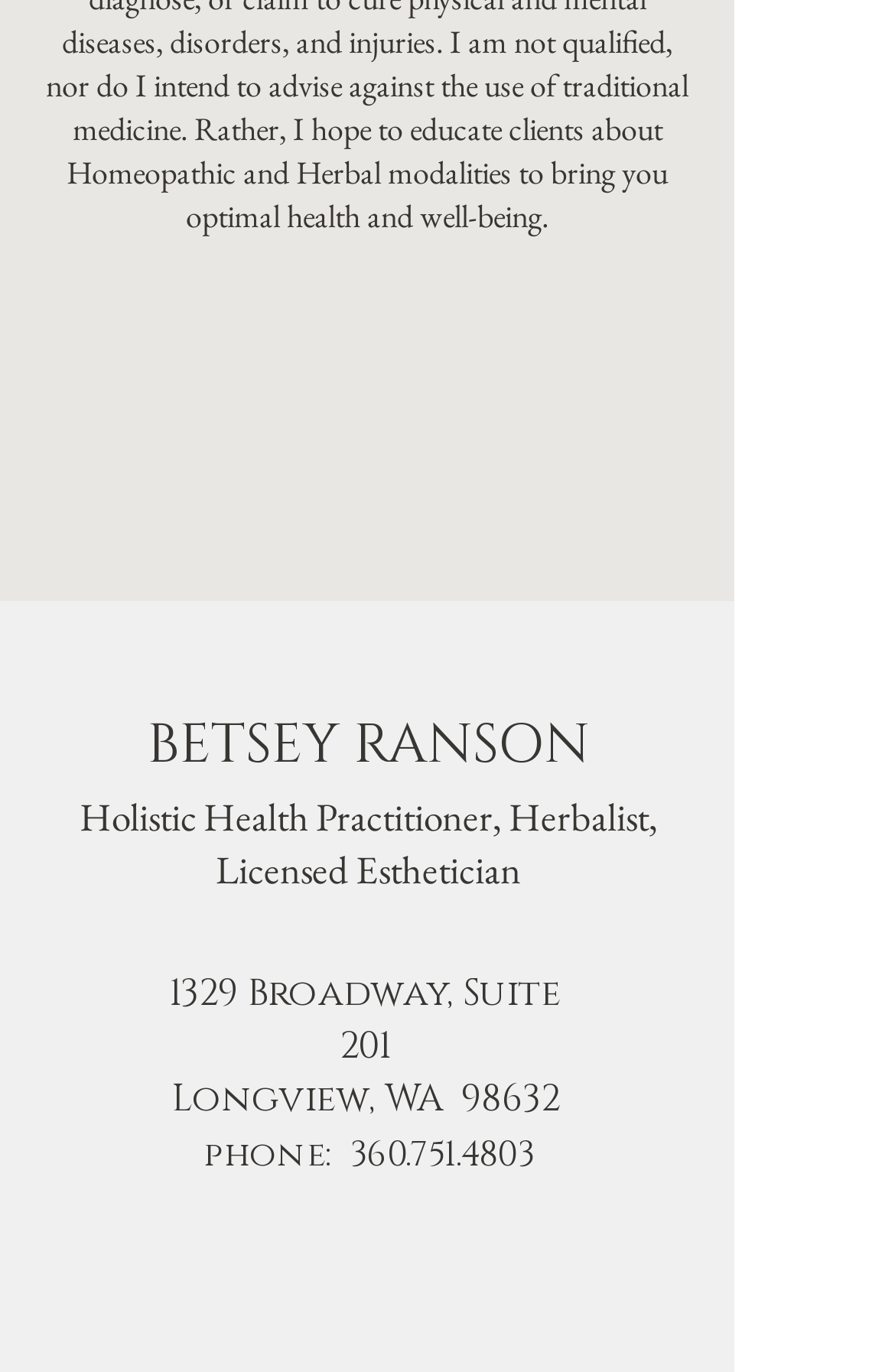What is the phone number of the practitioner?
Using the image, answer in one word or phrase.

360.751.4803